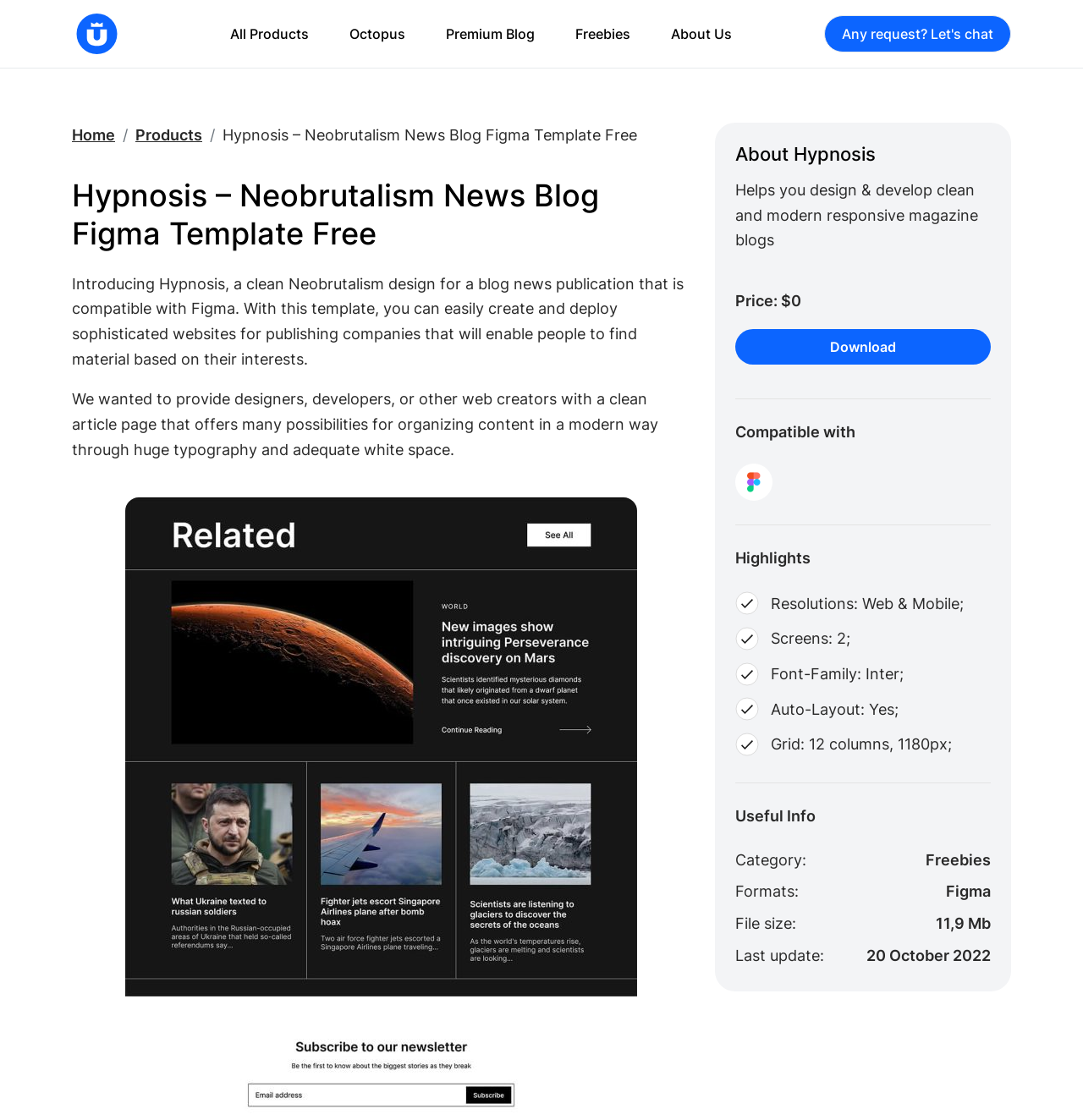What is the category of the template?
Look at the image and construct a detailed response to the question.

I found the answer by looking at the StaticText element that says 'Category: Freebies'. This indicates that the template belongs to the 'Freebies' category.